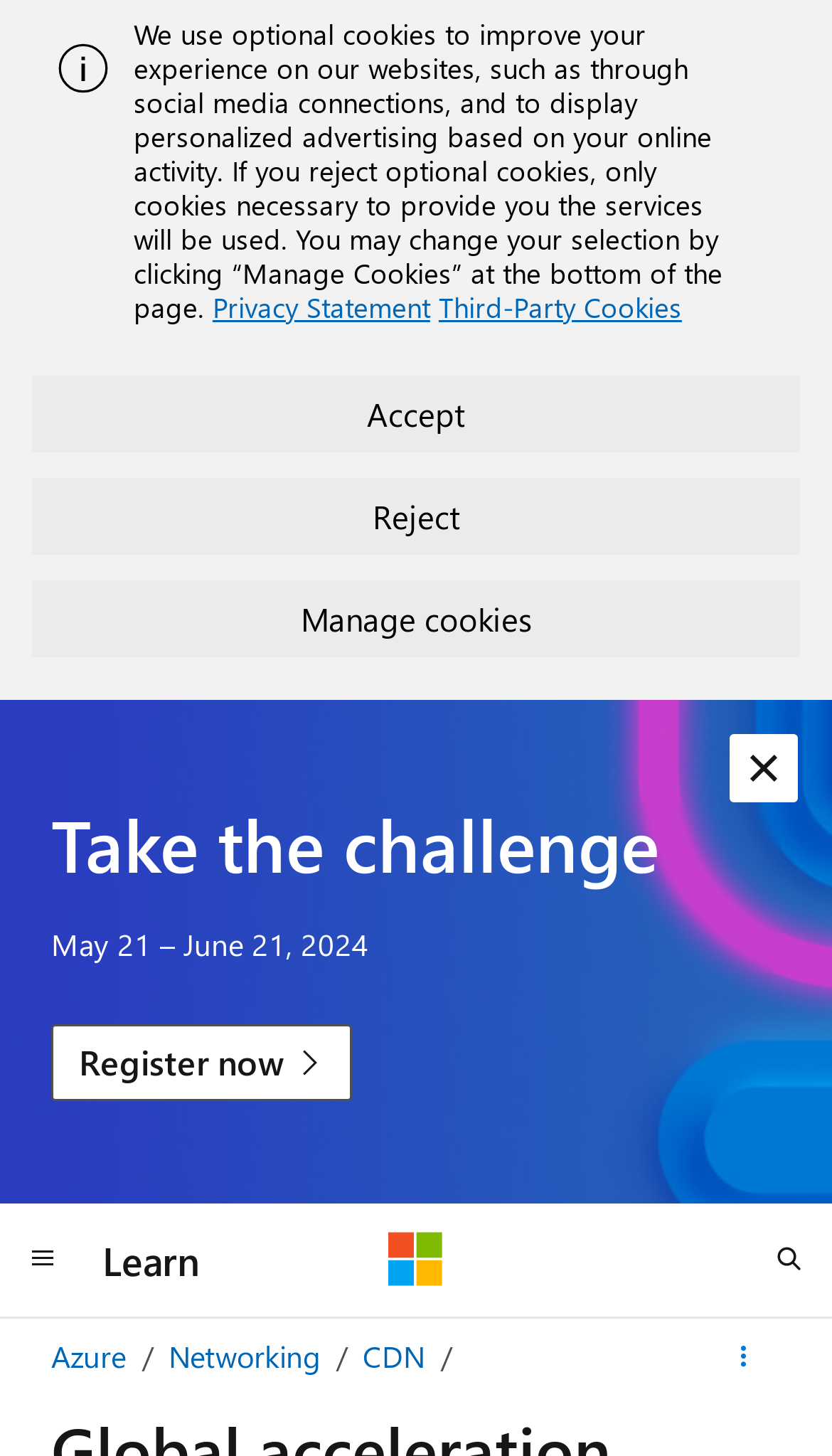Given the element description Azure, specify the bounding box coordinates of the corresponding UI element in the format (top-left x, top-left y, bottom-right x, bottom-right y). All values must be between 0 and 1.

[0.062, 0.918, 0.151, 0.945]